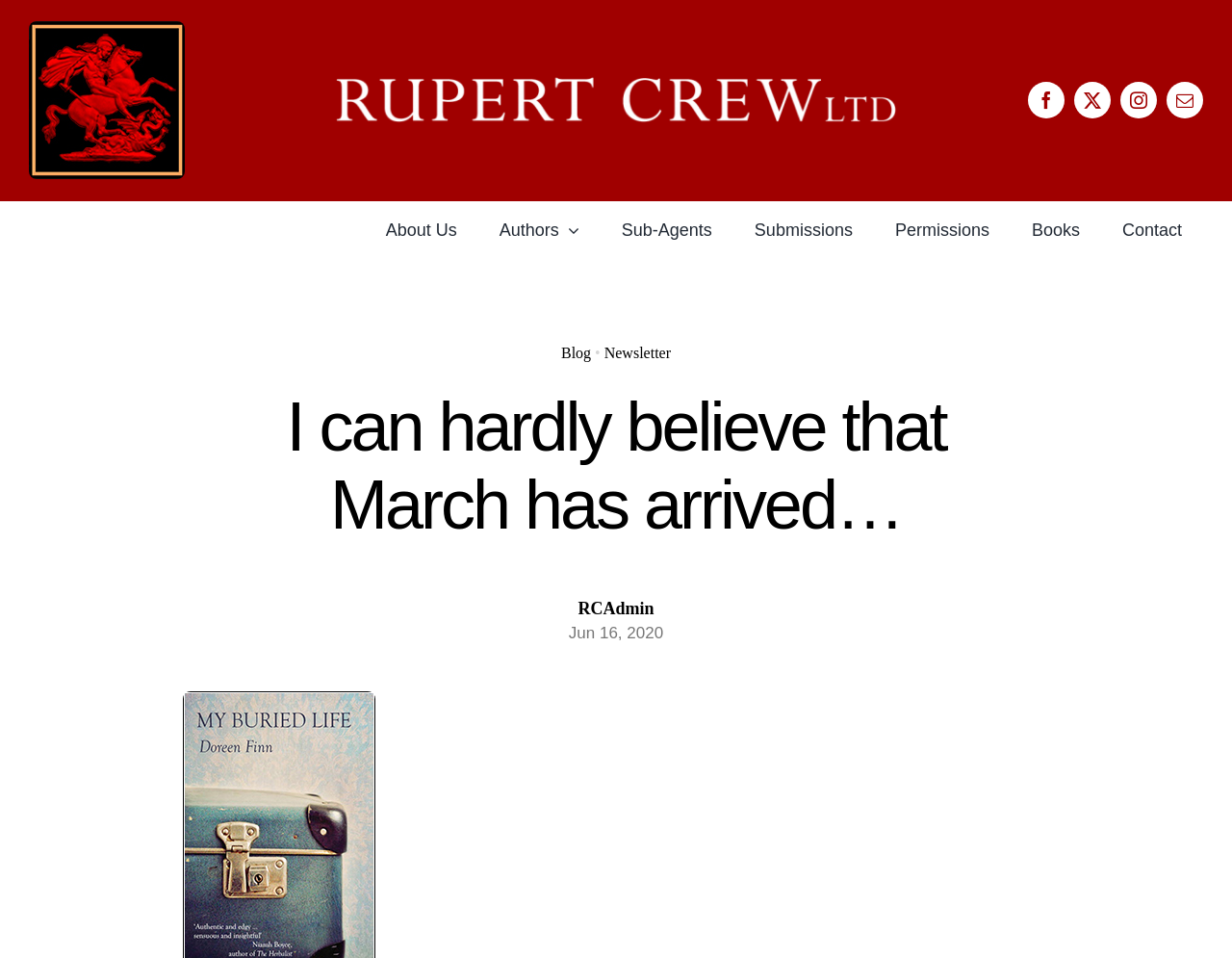Determine the bounding box coordinates of the clickable region to carry out the instruction: "Read the article 'Home electricity safety, starting from the power cord'".

None